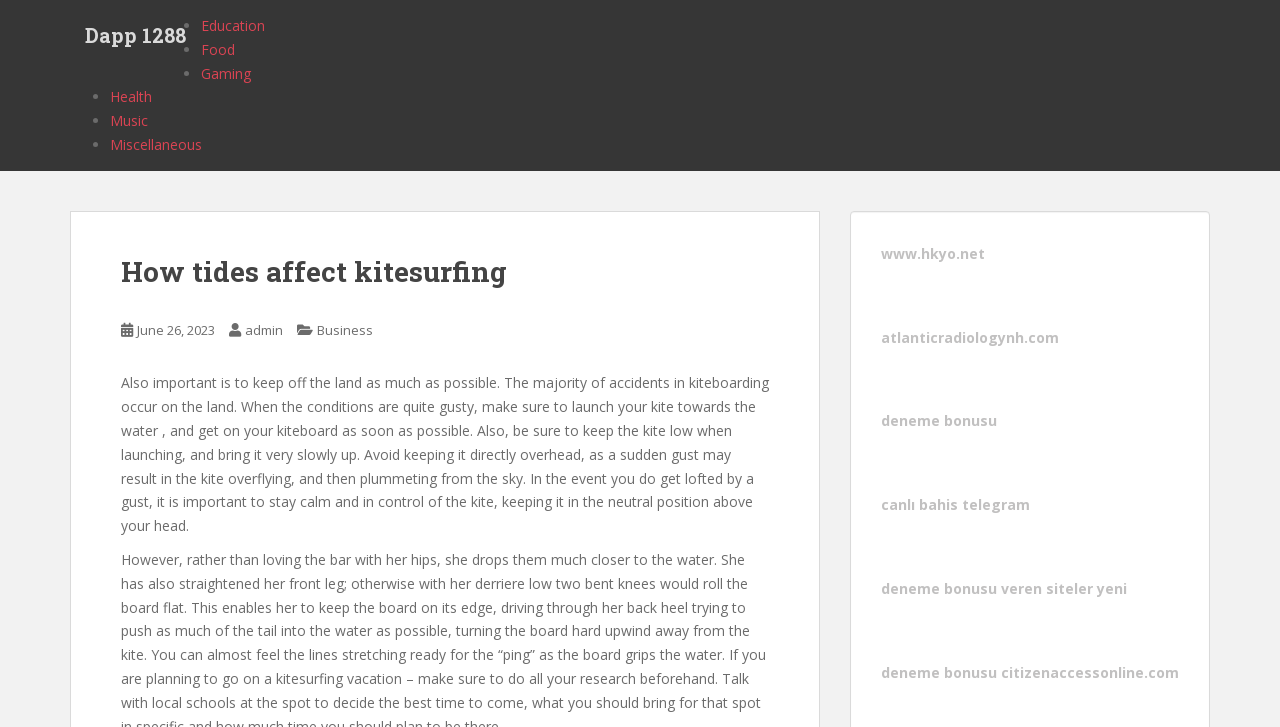Based on the provided description, "Food", find the bounding box of the corresponding UI element in the screenshot.

[0.157, 0.055, 0.184, 0.081]